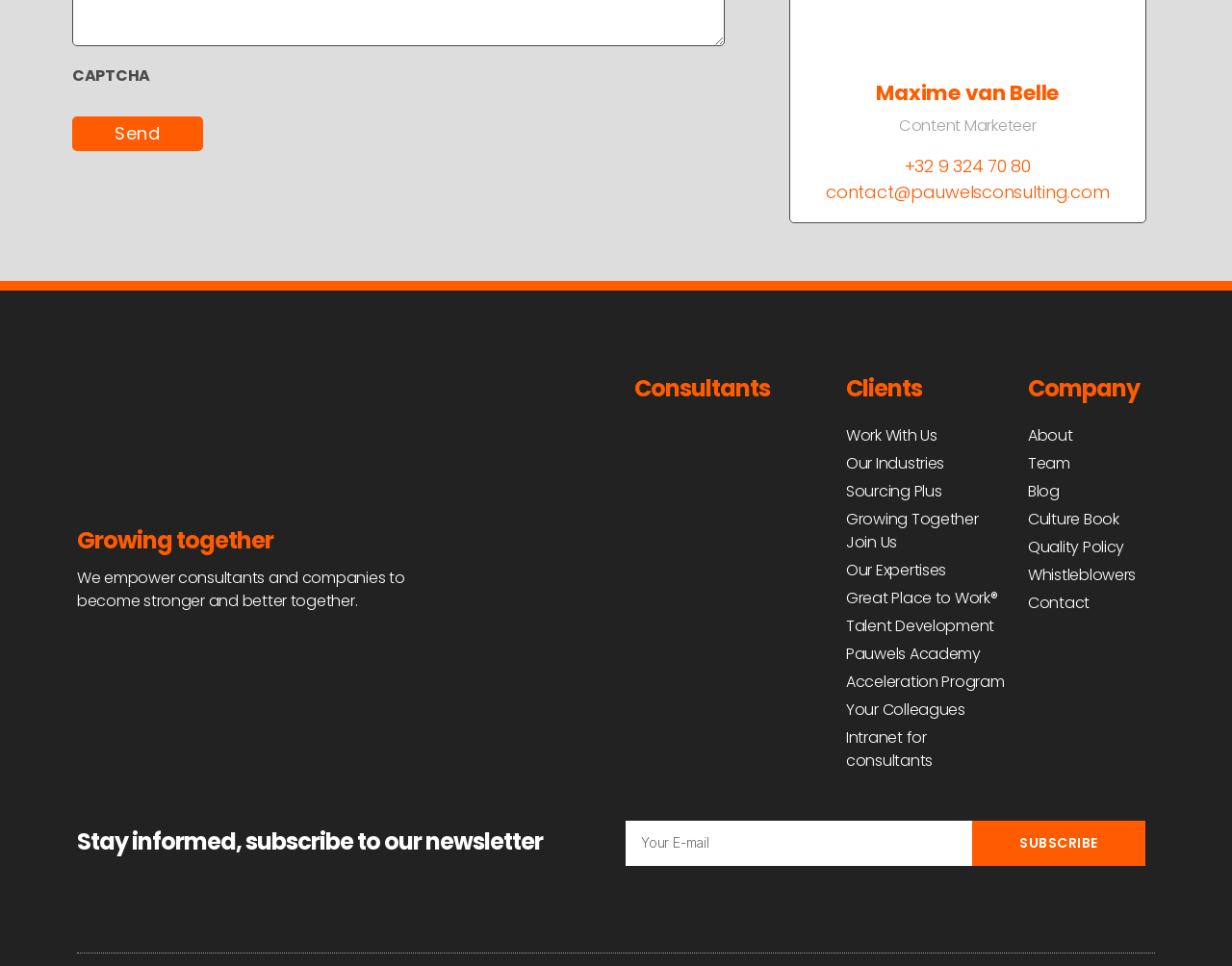Determine the bounding box coordinates for the area that should be clicked to carry out the following instruction: "Call the phone number".

[0.734, 0.159, 0.836, 0.184]